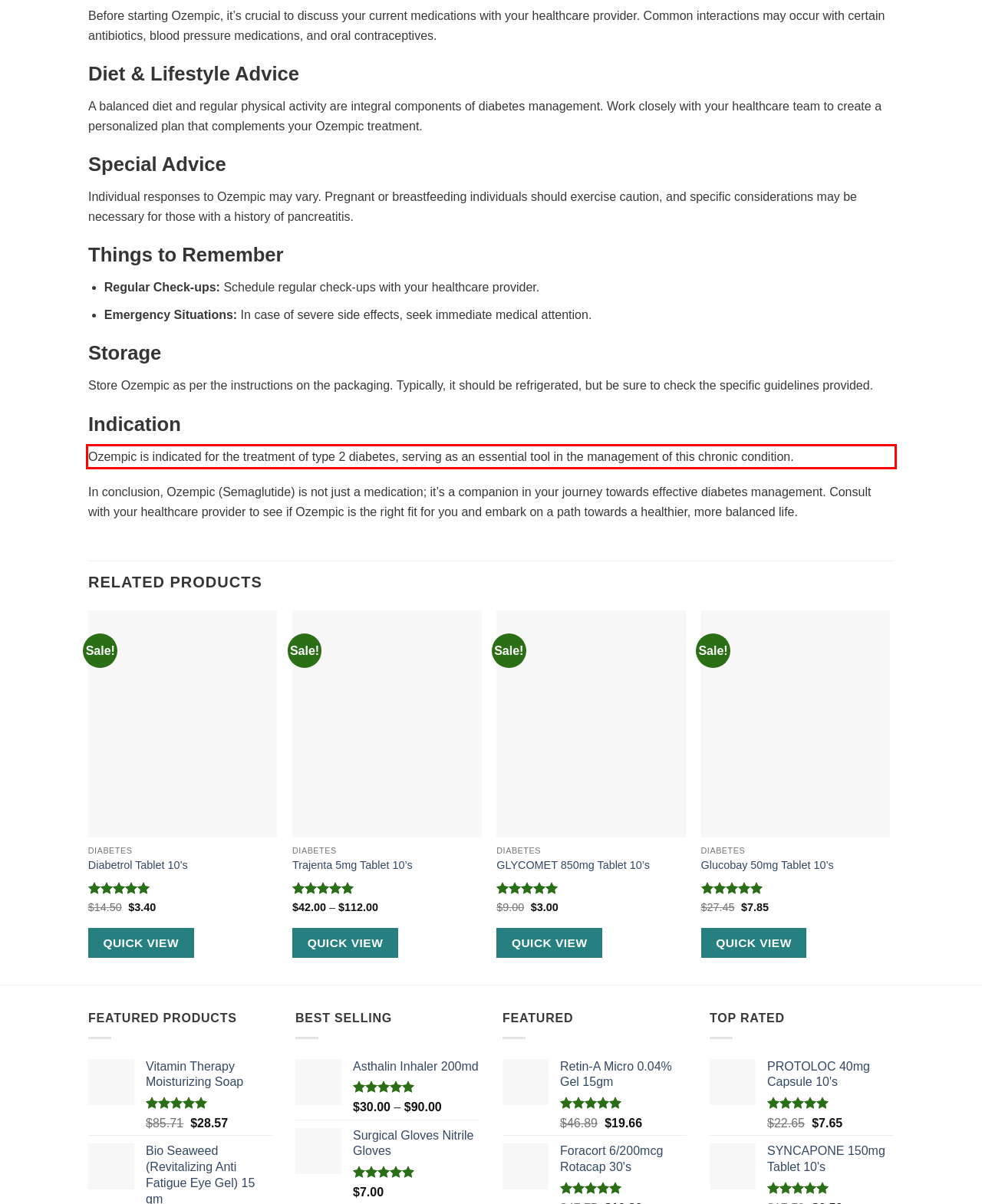You are given a screenshot with a red rectangle. Identify and extract the text within this red bounding box using OCR.

Ozempic is indicated for the treatment of type 2 diabetes, serving as an essential tool in the management of this chronic condition.